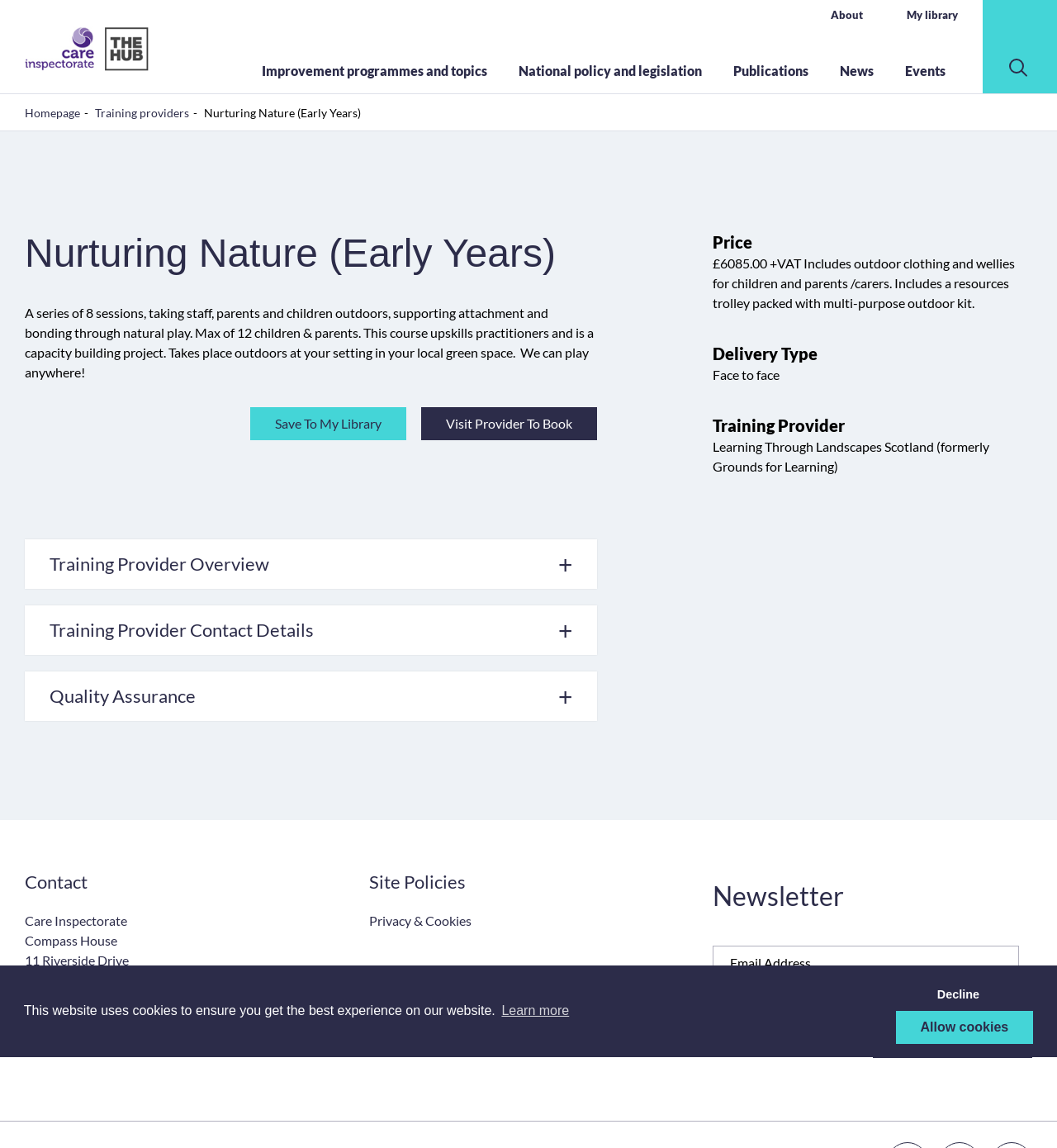What is the location of the Care Inspectorate?
By examining the image, provide a one-word or phrase answer.

Dundee